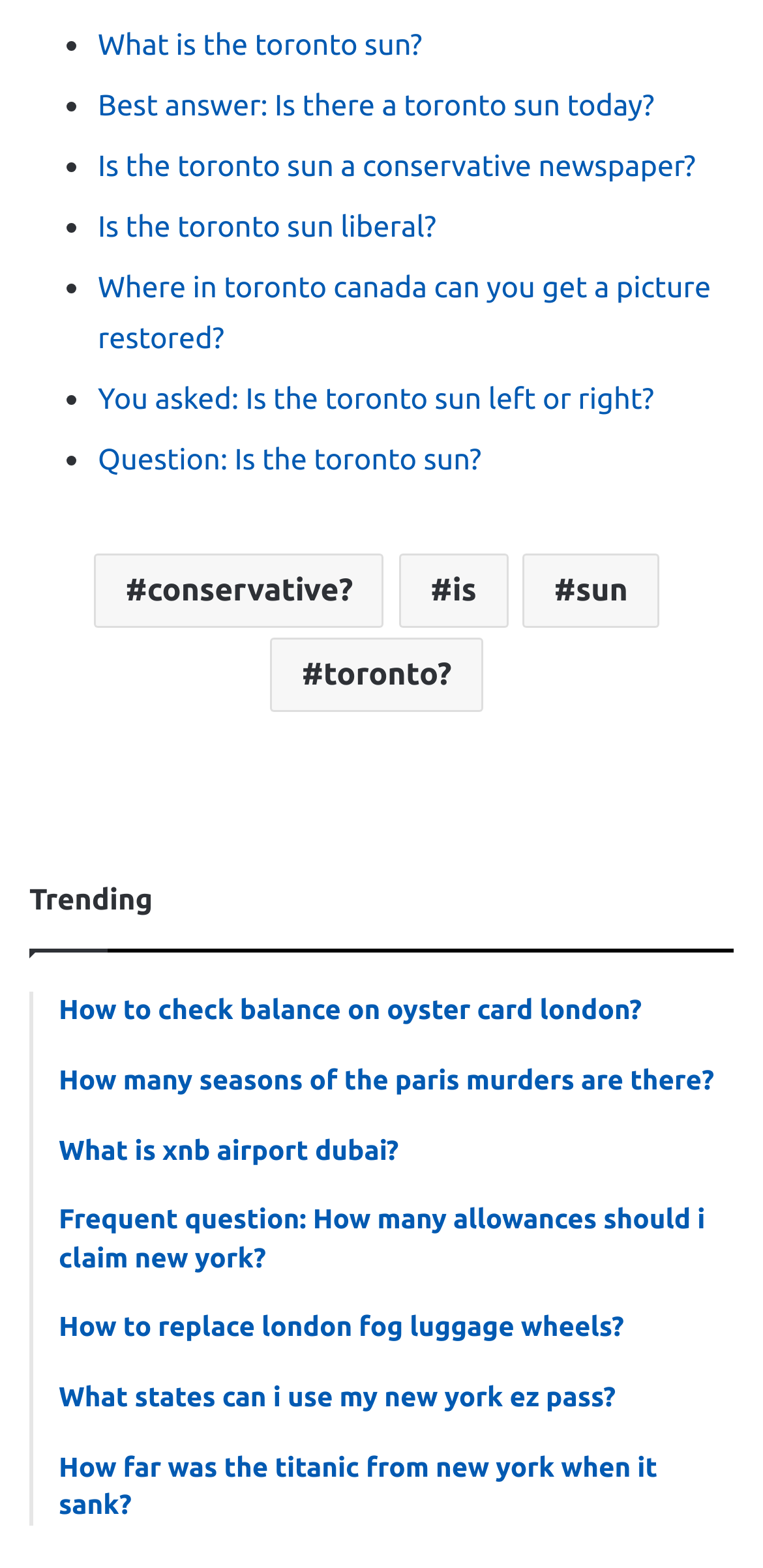Pinpoint the bounding box coordinates of the clickable area needed to execute the instruction: "Click on 'Trending'". The coordinates should be specified as four float numbers between 0 and 1, i.e., [left, top, right, bottom].

[0.038, 0.563, 0.2, 0.584]